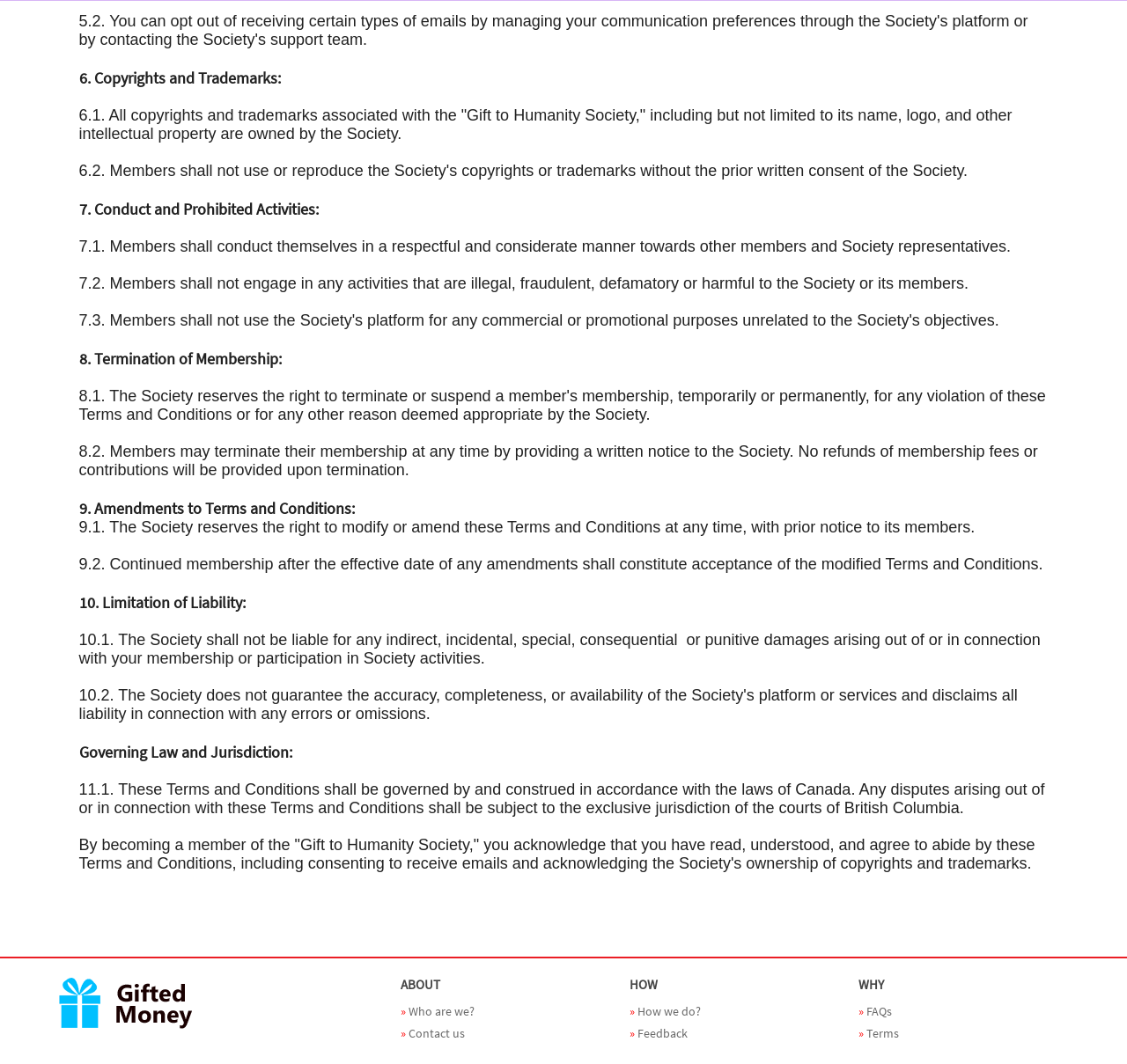Refer to the image and offer a detailed explanation in response to the question: What is the title of the section that starts with '6. Copyrights and Trademarks:'?

I found the section title by looking at the StaticText element with the OCR text '6. Copyrights and Trademarks:' and inferred that the title of the section is 'Copyrights and Trademarks'.